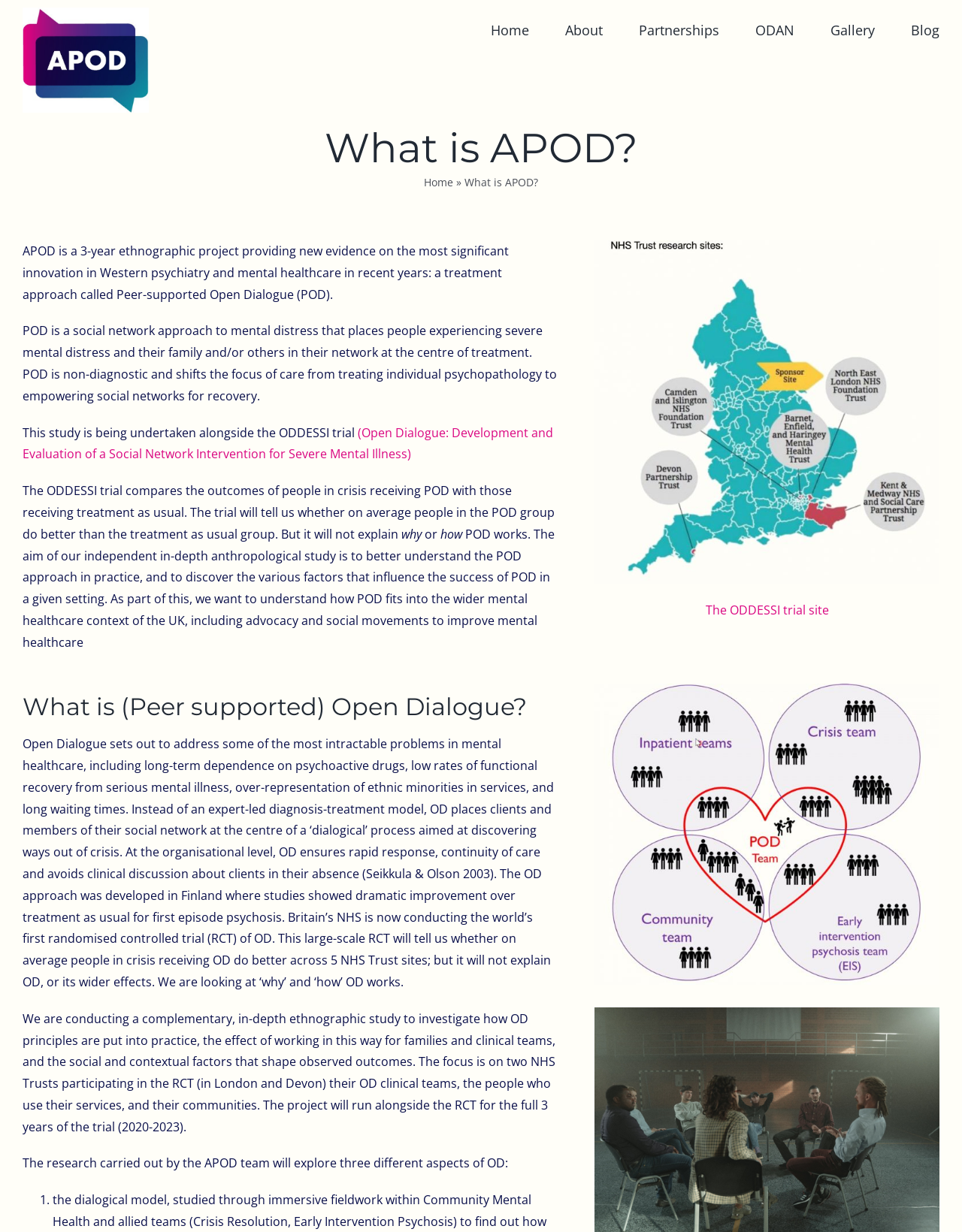Please identify the coordinates of the bounding box that should be clicked to fulfill this instruction: "Go to Top".

[0.904, 0.759, 0.941, 0.78]